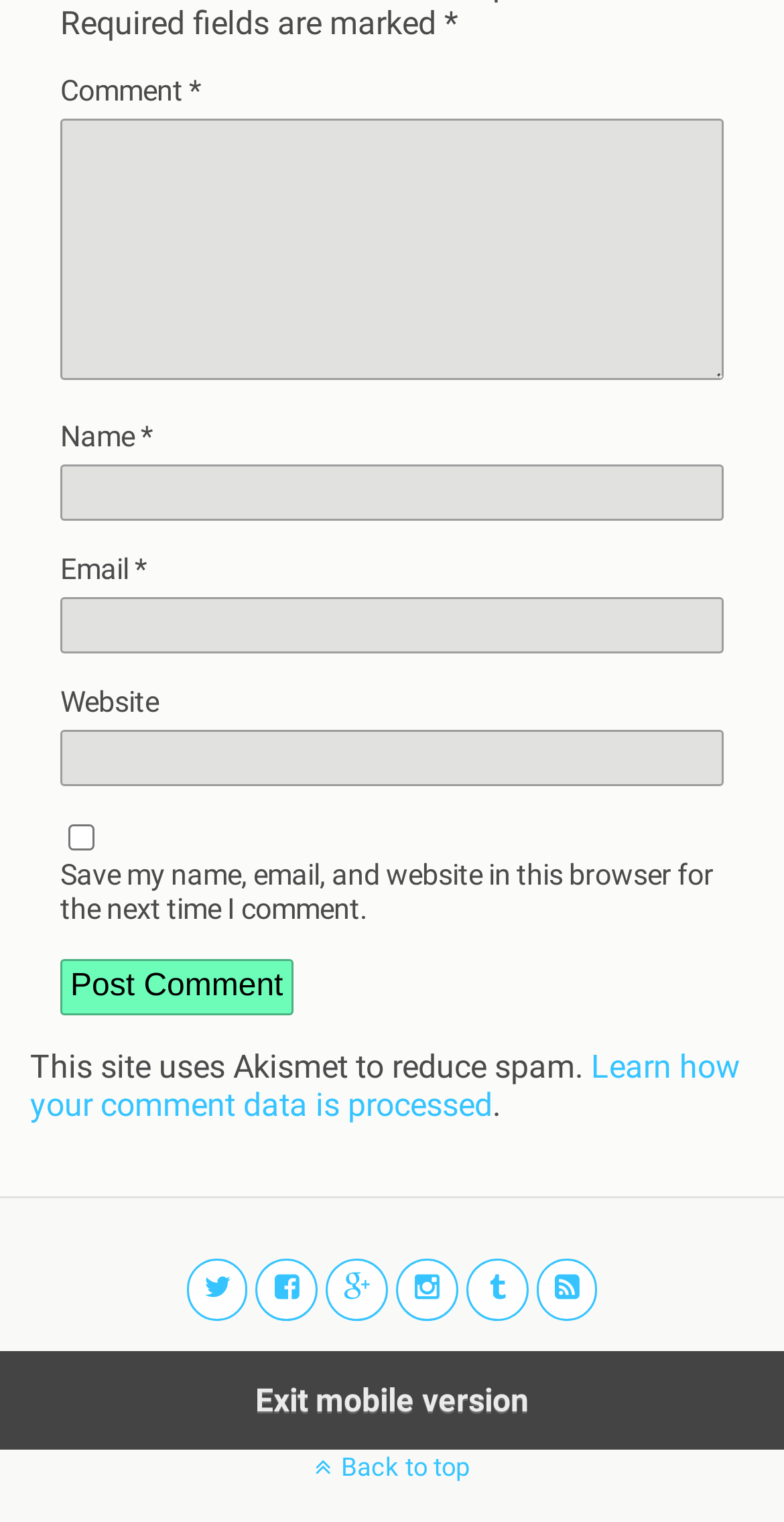What is the website using to reduce spam?
Please provide a comprehensive and detailed answer to the question.

The static text at the bottom of the page states 'This site uses Akismet to reduce spam.', indicating that the website is using Akismet as a spam reduction tool.